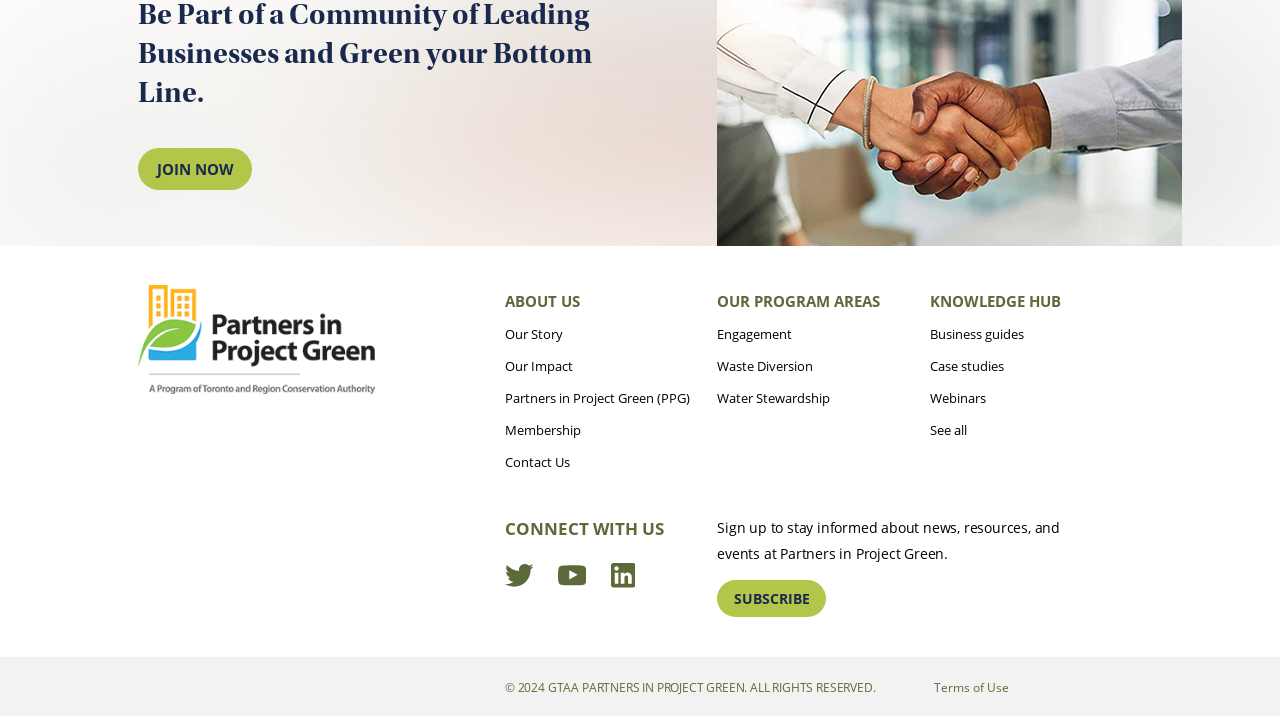Locate the bounding box coordinates of the clickable part needed for the task: "Check Twitter".

[0.395, 0.773, 0.433, 0.83]